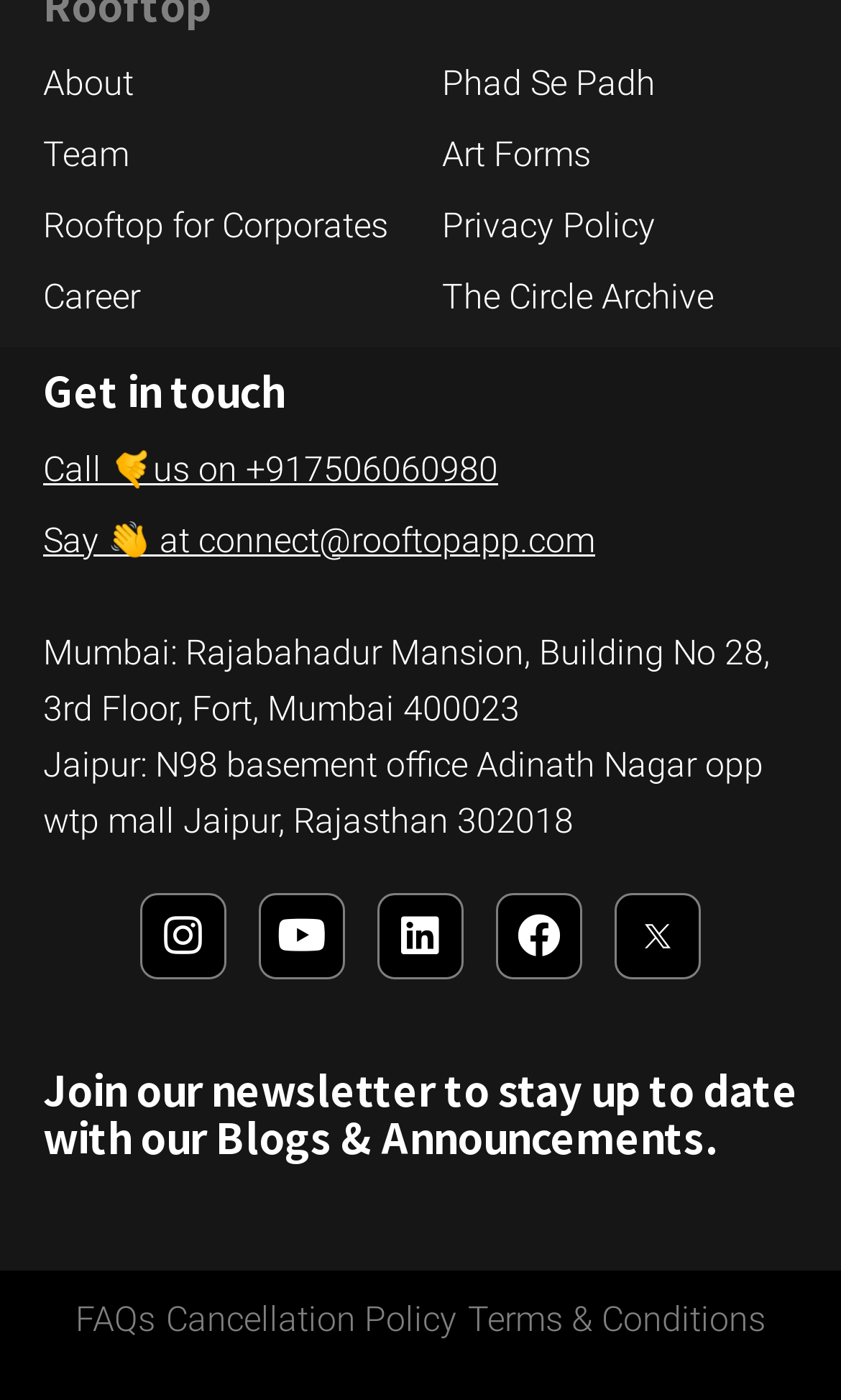Respond to the question below with a concise word or phrase:
What is the phone number to call?

+917506060980